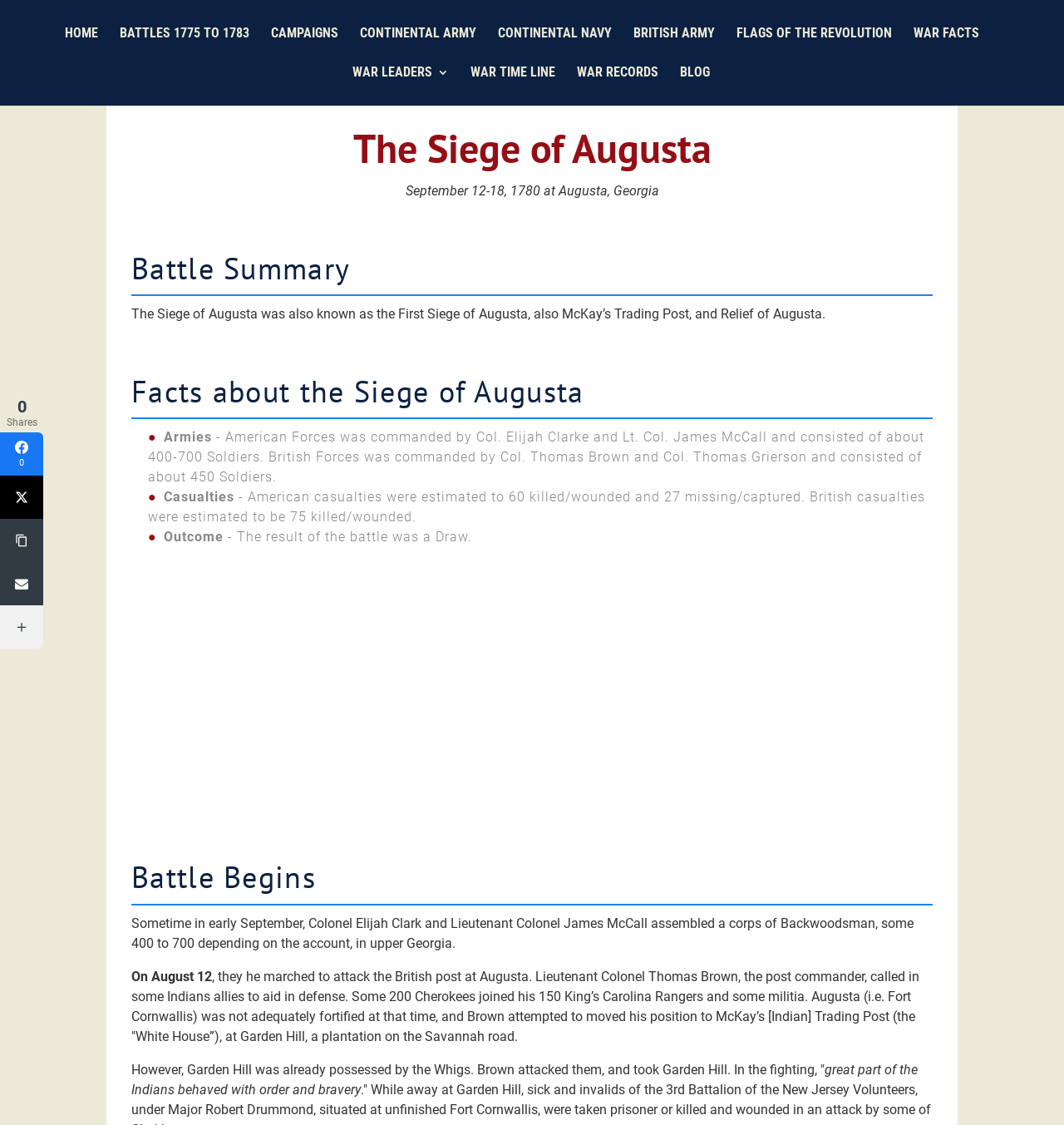Who commanded the American Forces during the Siege of Augusta?
Kindly offer a detailed explanation using the data available in the image.

According to the 'Facts about the Siege of Augusta' section, the American Forces were commanded by Col. Elijah Clarke and Lt. Col. James McCall, and consisted of about 400-700 Soldiers.